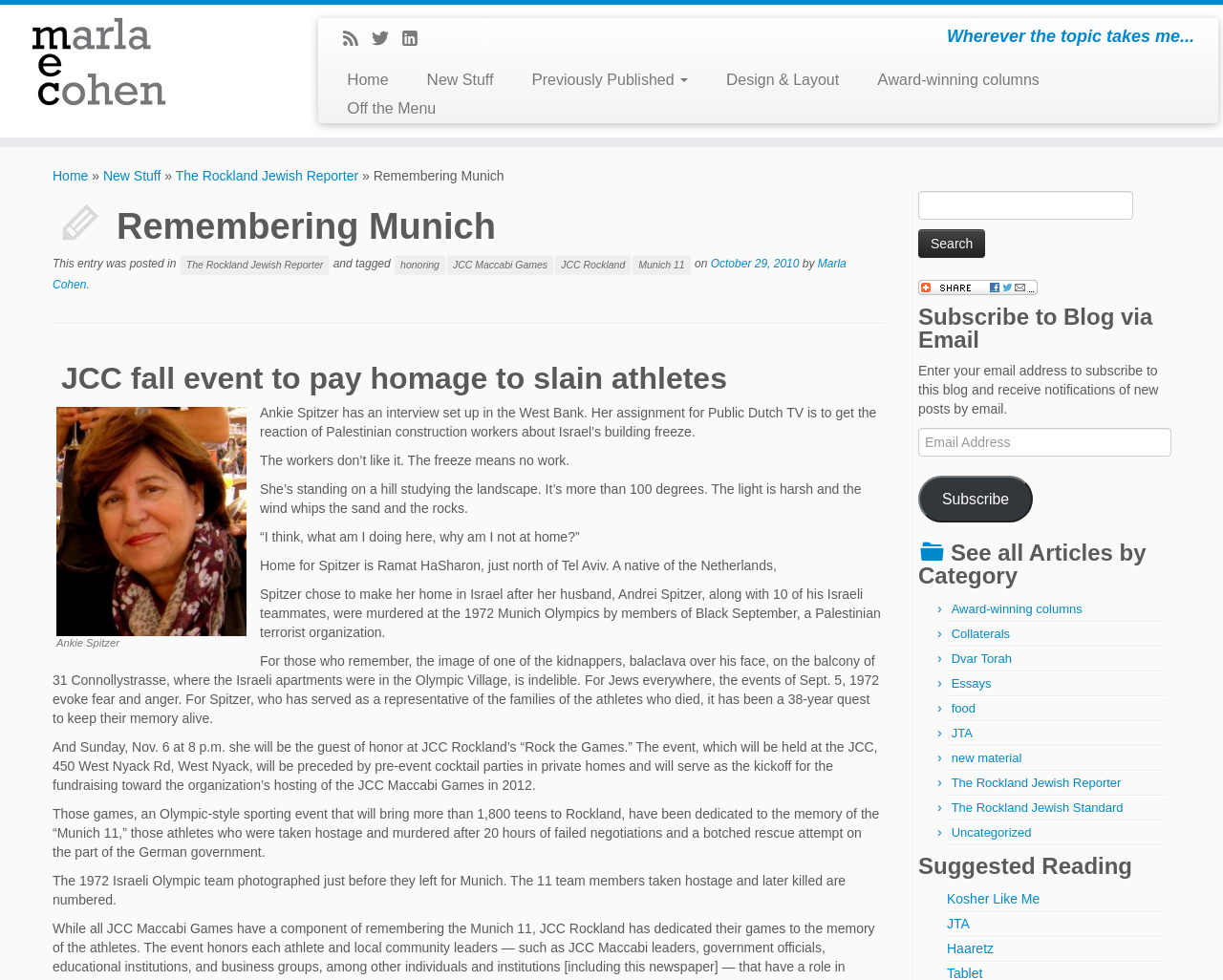What is the name of the terrorist organization mentioned in the article?
Answer briefly with a single word or phrase based on the image.

Black September